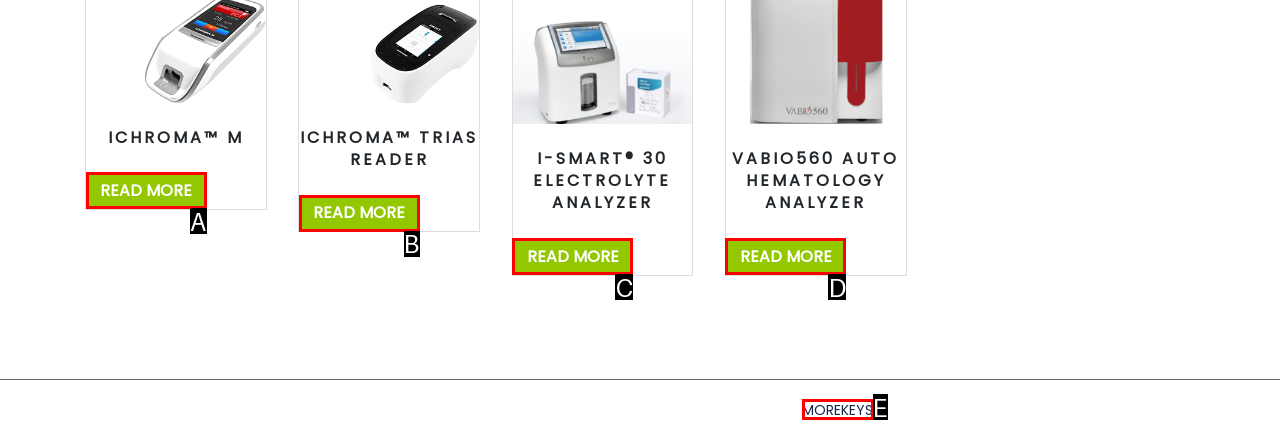Refer to the element description: MOREKEYS and identify the matching HTML element. State your answer with the appropriate letter.

E